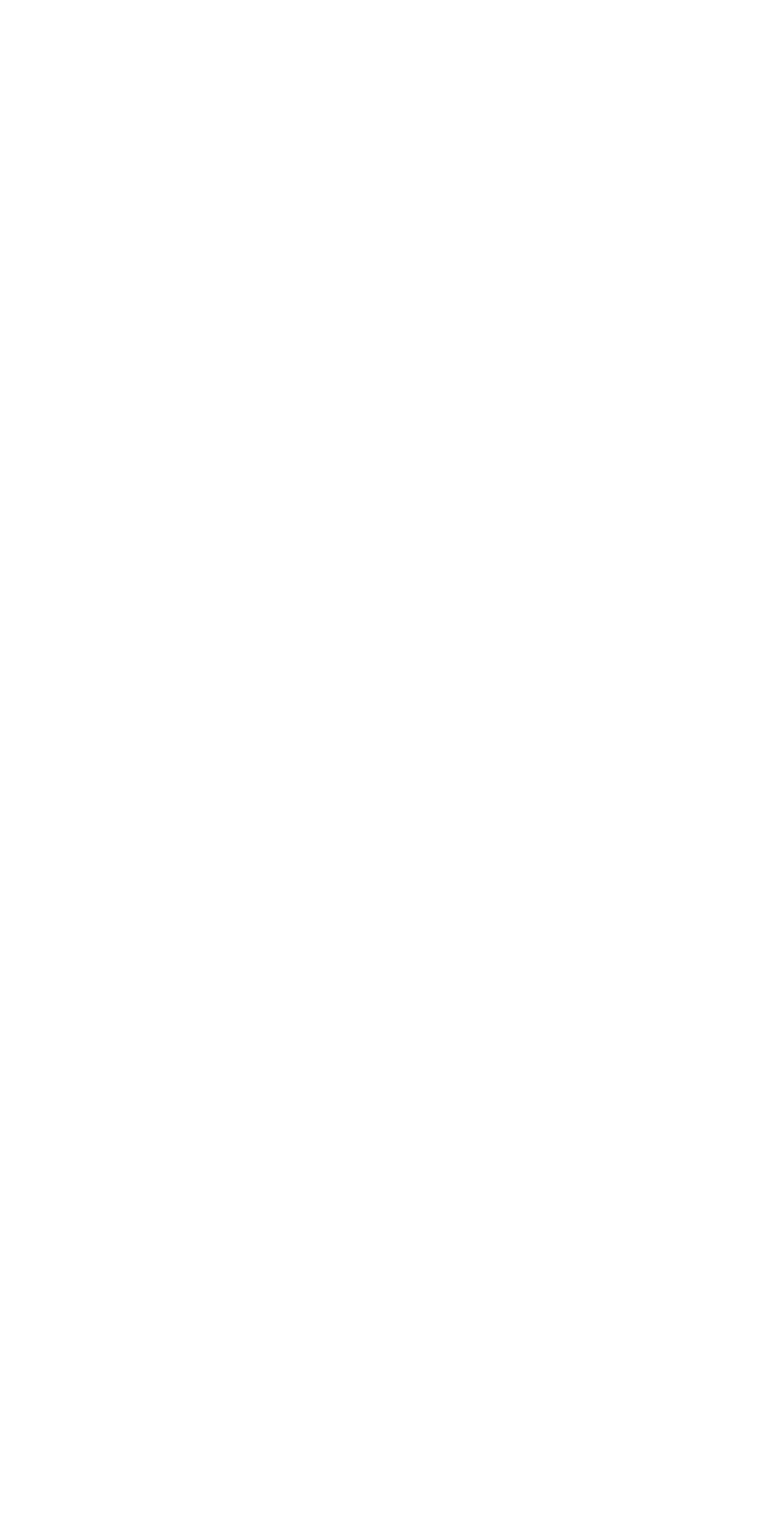What is the first type of bite listed?
Refer to the image and provide a concise answer in one word or phrase.

Open bites